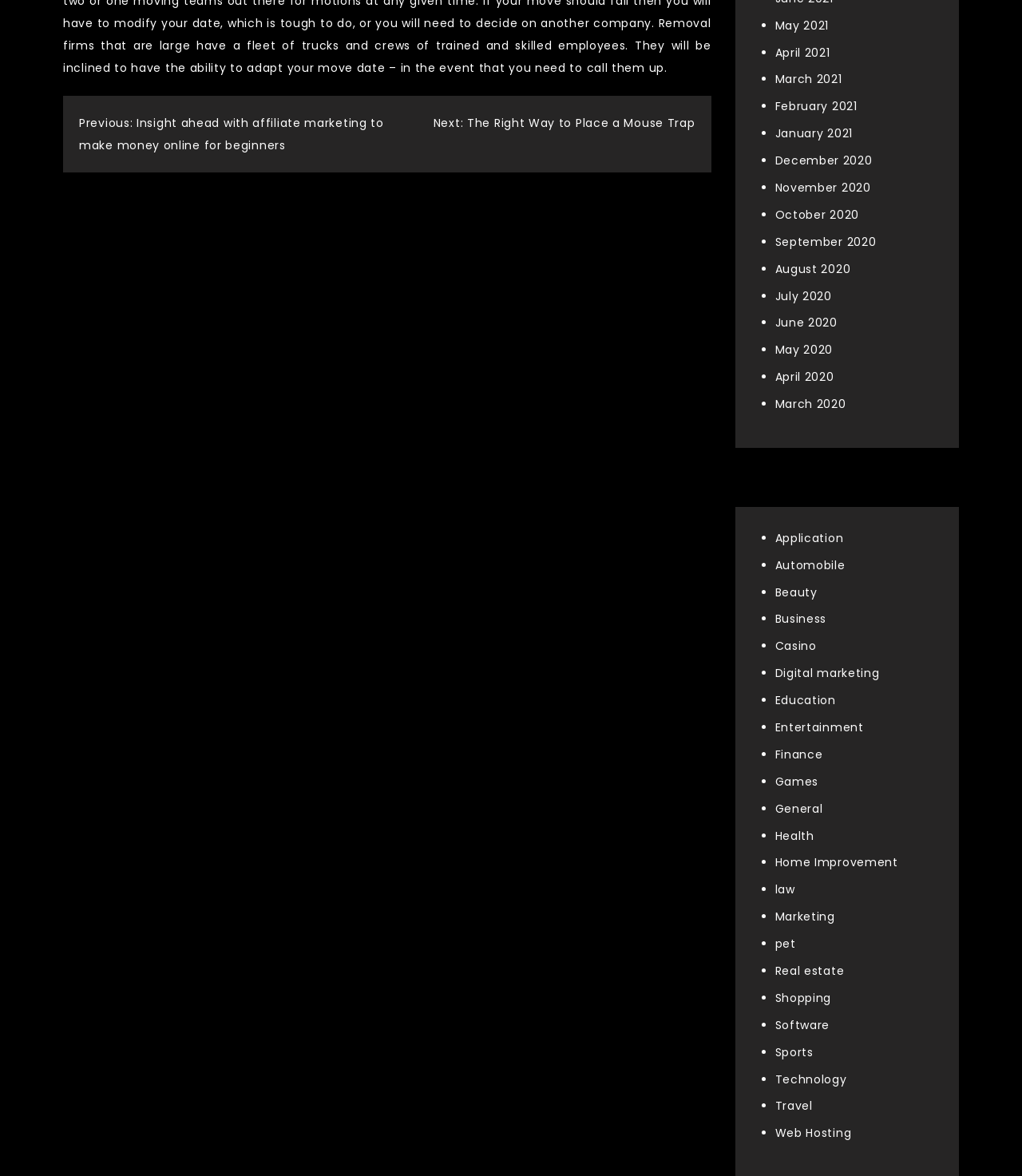Please specify the bounding box coordinates of the area that should be clicked to accomplish the following instruction: "Select 'May 2021'". The coordinates should consist of four float numbers between 0 and 1, i.e., [left, top, right, bottom].

[0.758, 0.015, 0.811, 0.028]